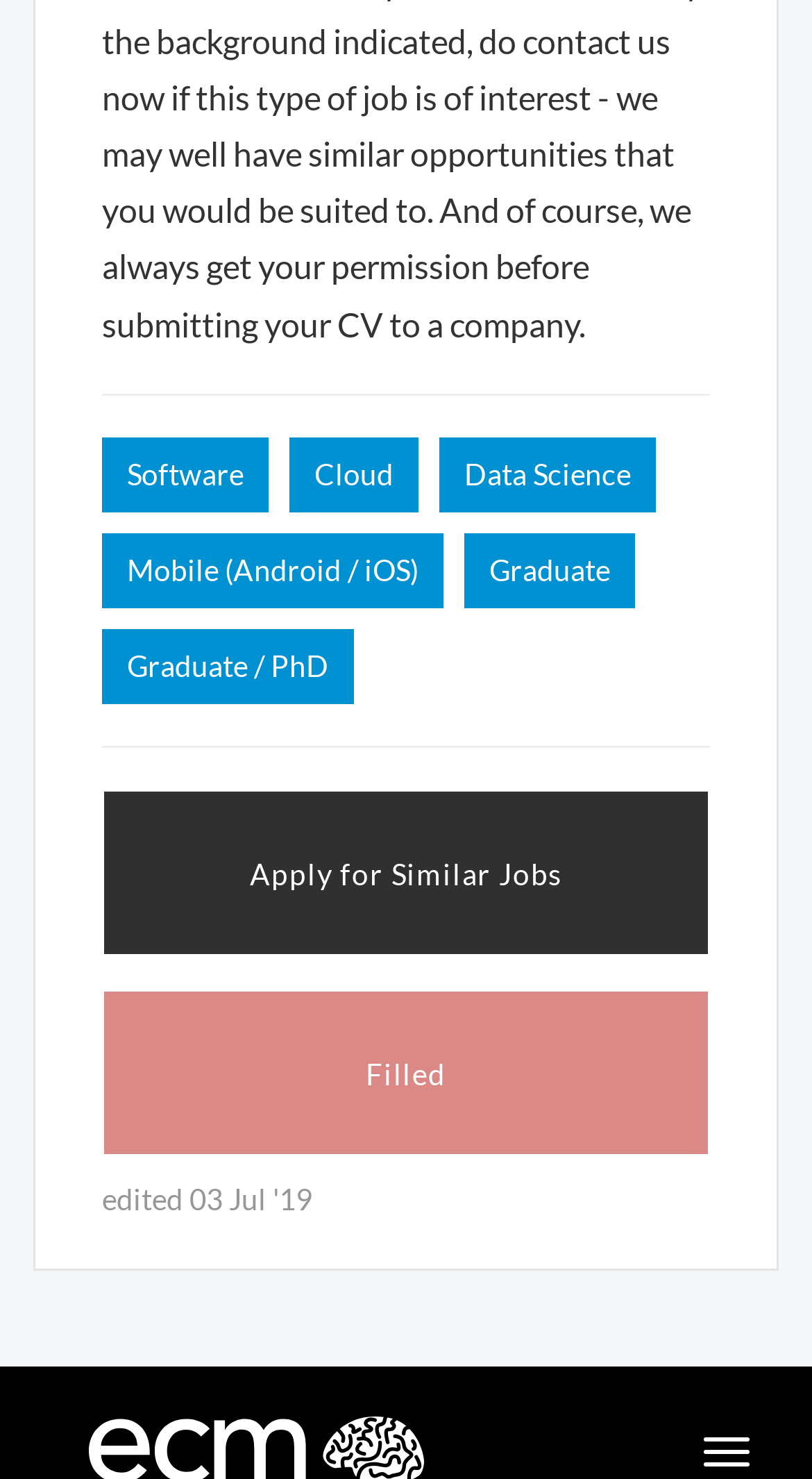Show the bounding box coordinates of the region that should be clicked to follow the instruction: "Click on Software."

[0.126, 0.295, 0.331, 0.346]